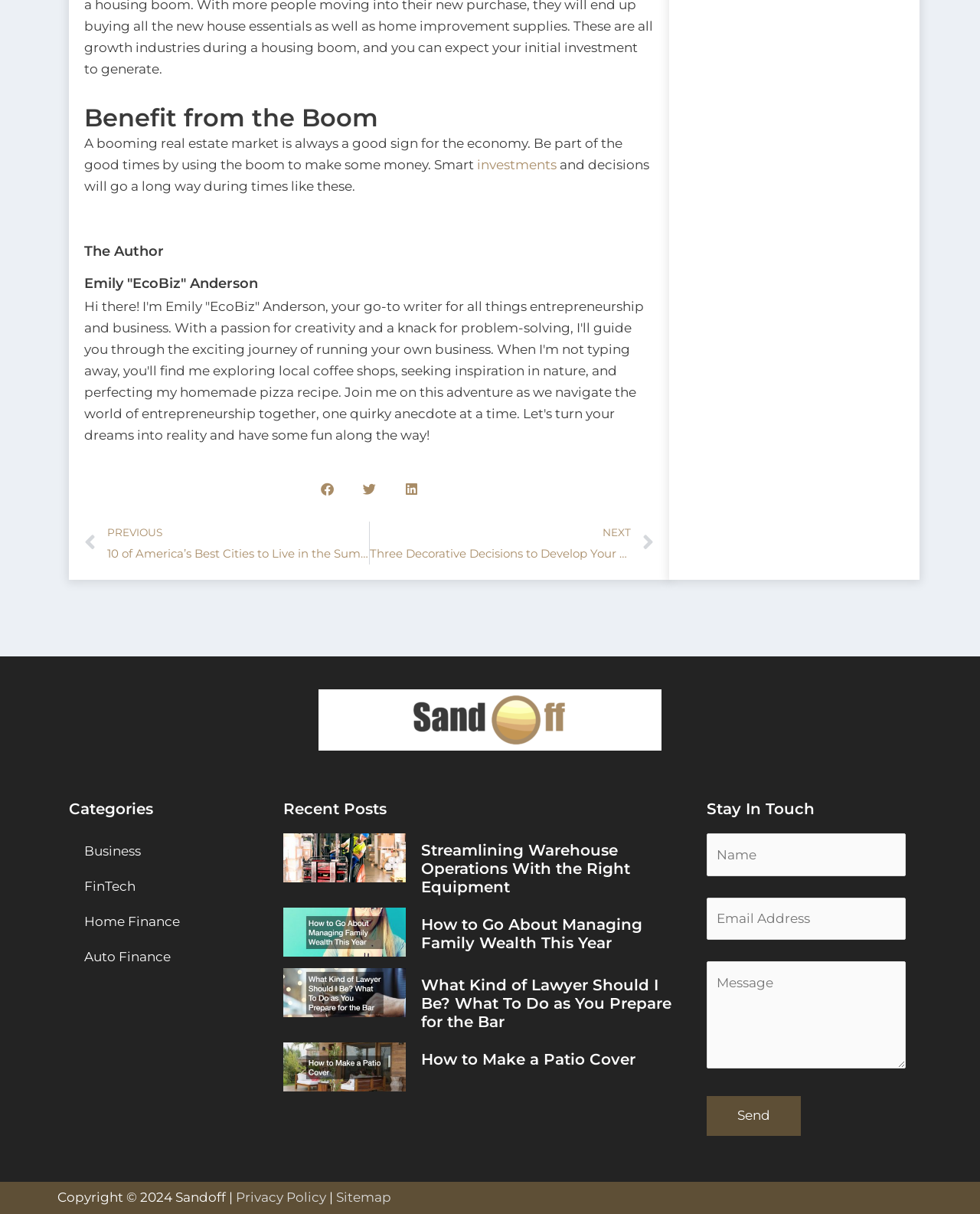Find the bounding box coordinates for the area you need to click to carry out the instruction: "Fill in the 'Name' field in the contact form". The coordinates should be four float numbers between 0 and 1, indicated as [left, top, right, bottom].

[0.721, 0.686, 0.924, 0.722]